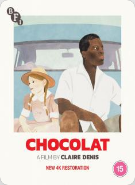Create an extensive and detailed description of the image.

The image presents the Blu-ray cover for "Chocolat," a film directed by Claire Denis. Prominently displayed is the title "CHOCOLAT," rendered in bold red letters at the center of the cover. Below the title, it states "A Film by Claire Denis," further emphasizing the artistic vision behind the work. The cover features two characters: a young girl in a light dress and a seated man, whose serious expression adds depth to the imagery. In the background, a vintage vehicle hints at a nostalgic setting. Additionally, the cover highlights that this release features a "New 4K Restoration," appealing to cinephiles and collectors. The British Board of Film Classification age rating of "15" is indicated on the lower right corner, informing viewers of the film's suitability. This cover art encapsulates the essence of the film while enticing audiences to explore its themes and narrative.